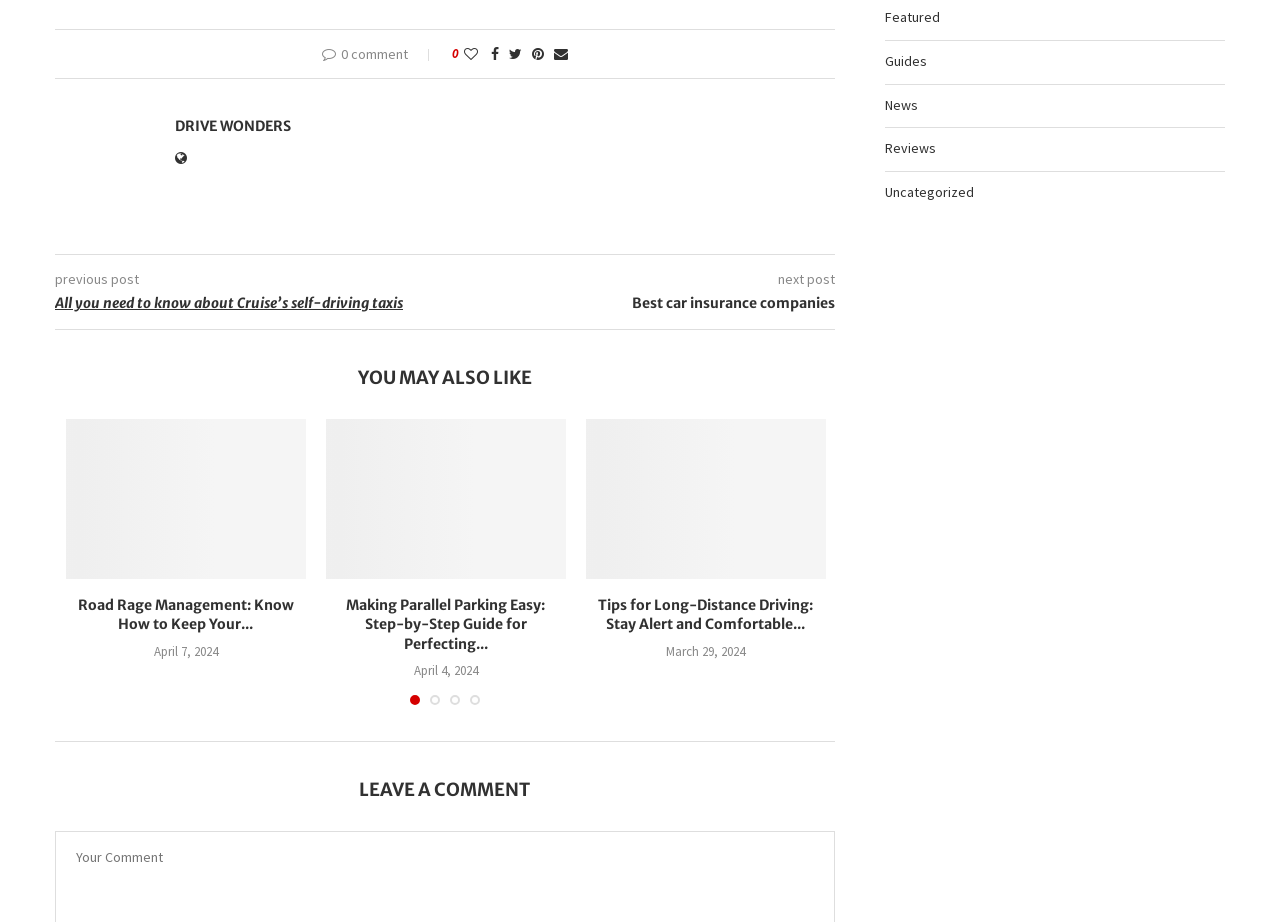How many related posts are listed at the bottom of the webpage?
Craft a detailed and extensive response to the question.

I counted the number of related posts by looking at the links 'Road Rage Management: Know How to Keep Your Calm While Driving', 'Making Parallel Parking Easy: Step-by-Step Guide for Perfecting Your Parking Skills', 'Tips for Long-Distance Driving: Stay Alert and Comfortable During Long Drives', and 'Turbocharged vs Naturally Aspirated Engines: Understanding the Performance Difference' which are located at the bottom of the webpage, indicating that there are 4 related posts listed.